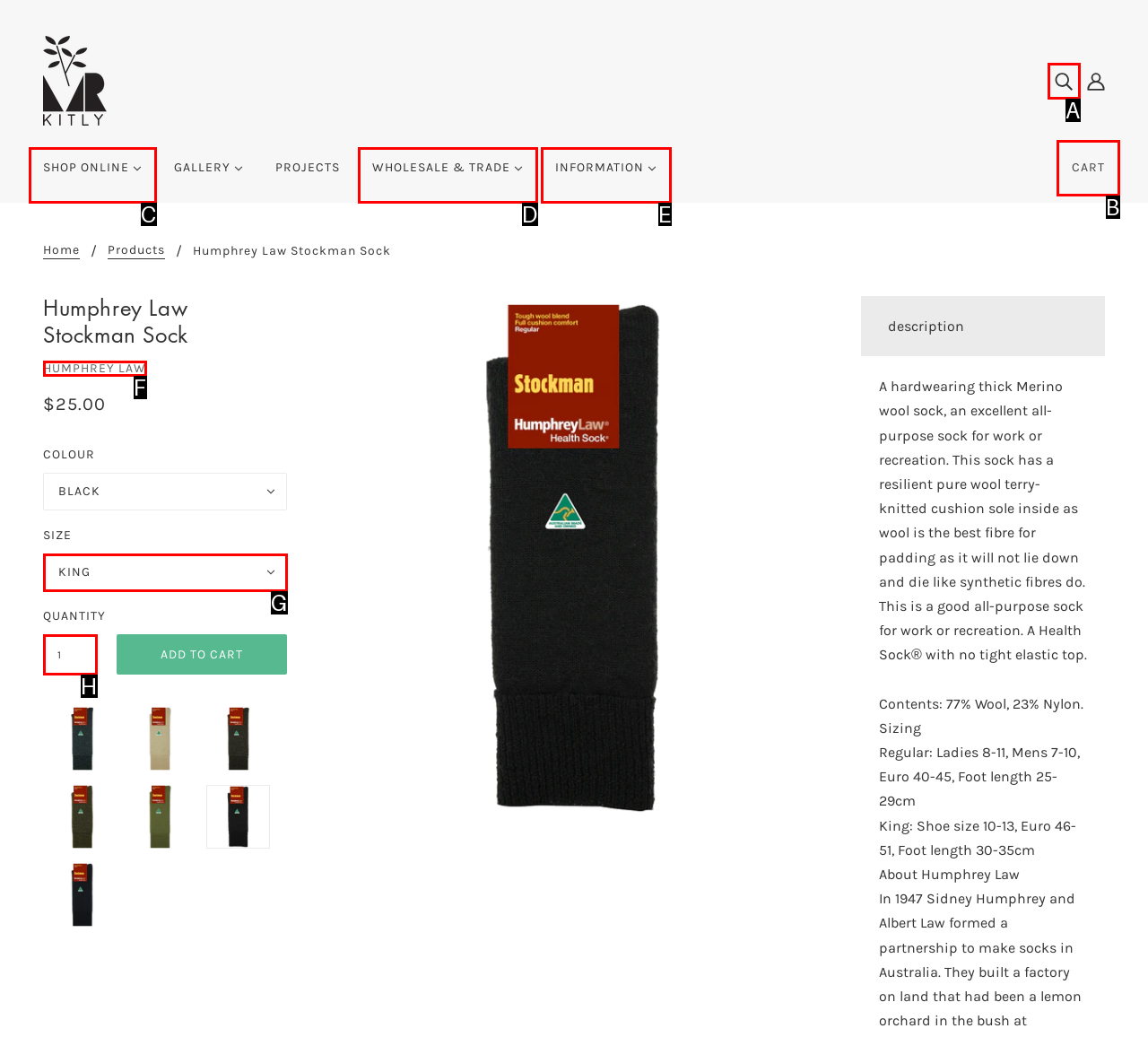Tell me which element should be clicked to achieve the following objective: View shopping cart
Reply with the letter of the correct option from the displayed choices.

B